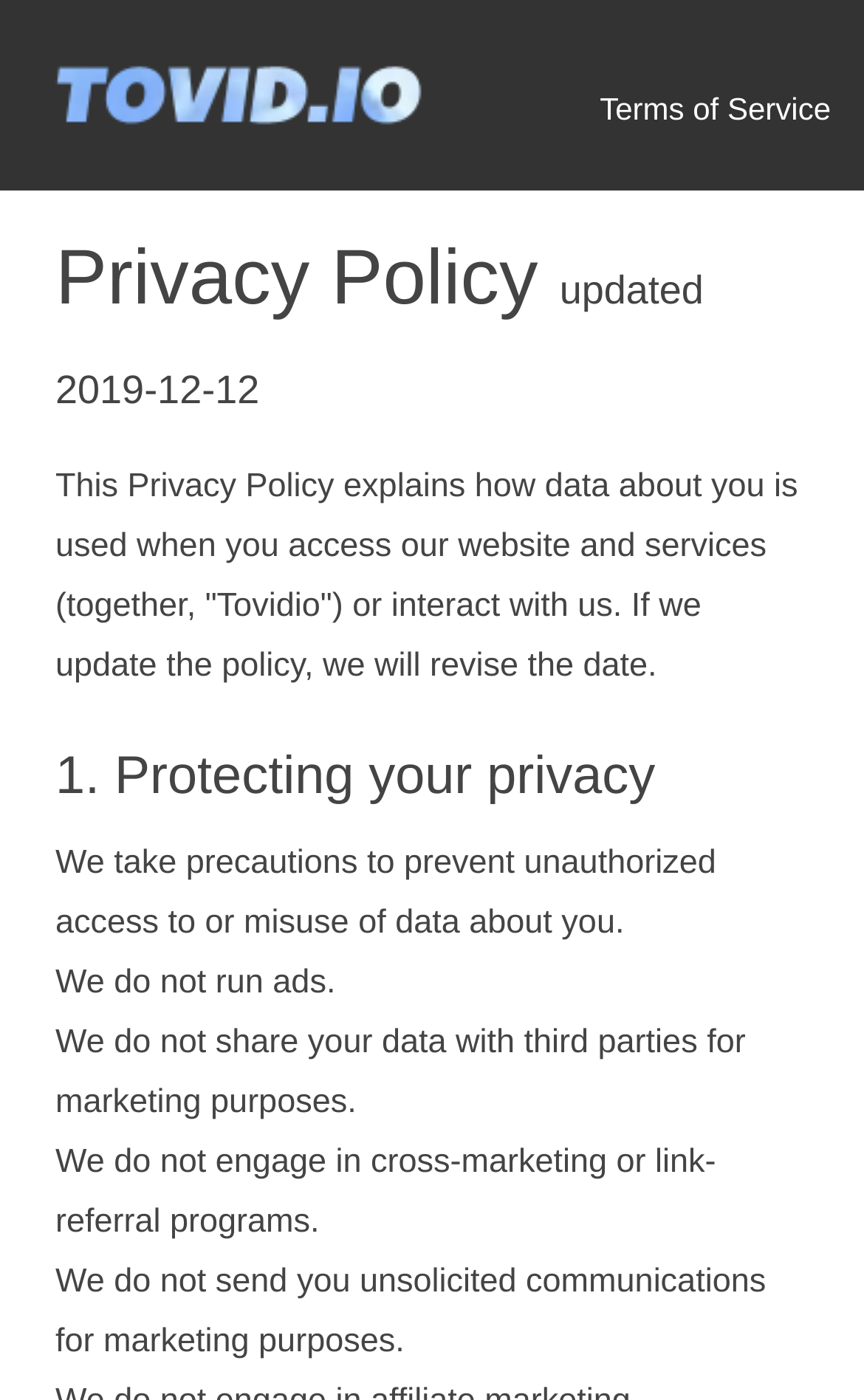What is the relationship between Tovidio and cross-marketing or link-referral programs?
Using the information from the image, provide a comprehensive answer to the question.

According to the privacy policy, Tovidio does not engage in cross-marketing or link-referral programs, which means that the service does not participate in such activities.